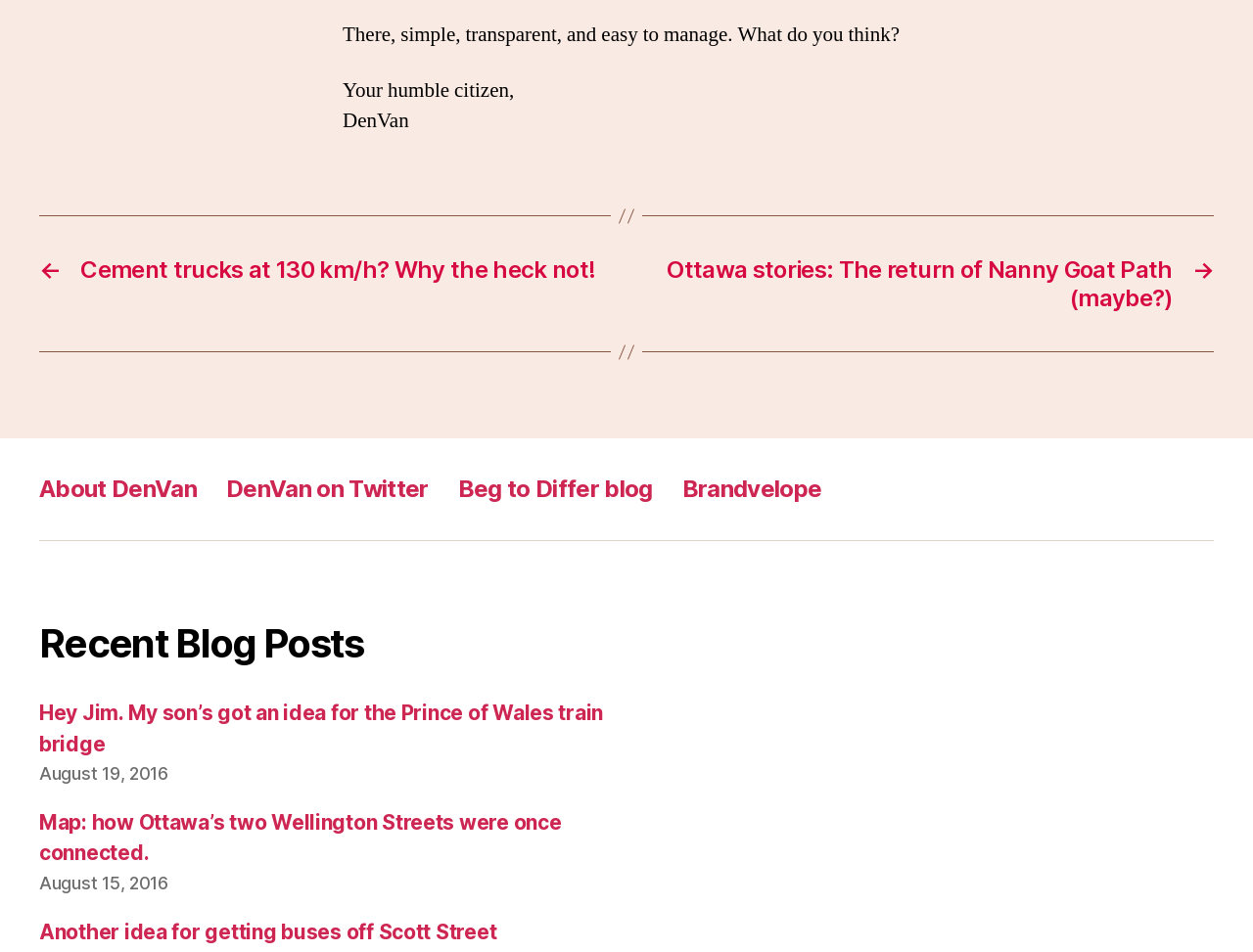Using the provided element description "About DenVan", determine the bounding box coordinates of the UI element.

[0.031, 0.498, 0.157, 0.528]